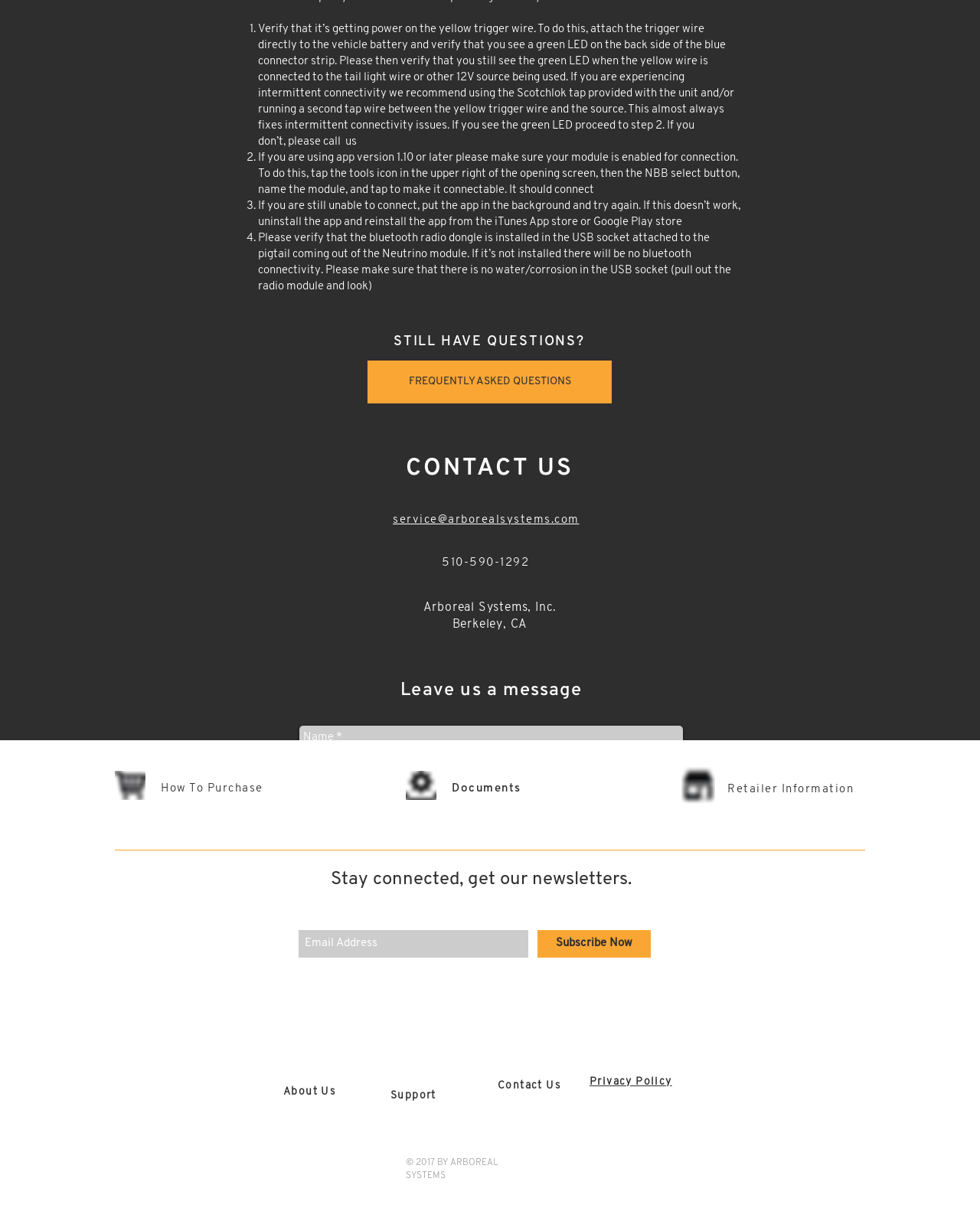Please determine the bounding box coordinates of the element to click in order to execute the following instruction: "Click the 'Contact Us' link". The coordinates should be four float numbers between 0 and 1, specified as [left, top, right, bottom].

[0.508, 0.892, 0.572, 0.901]